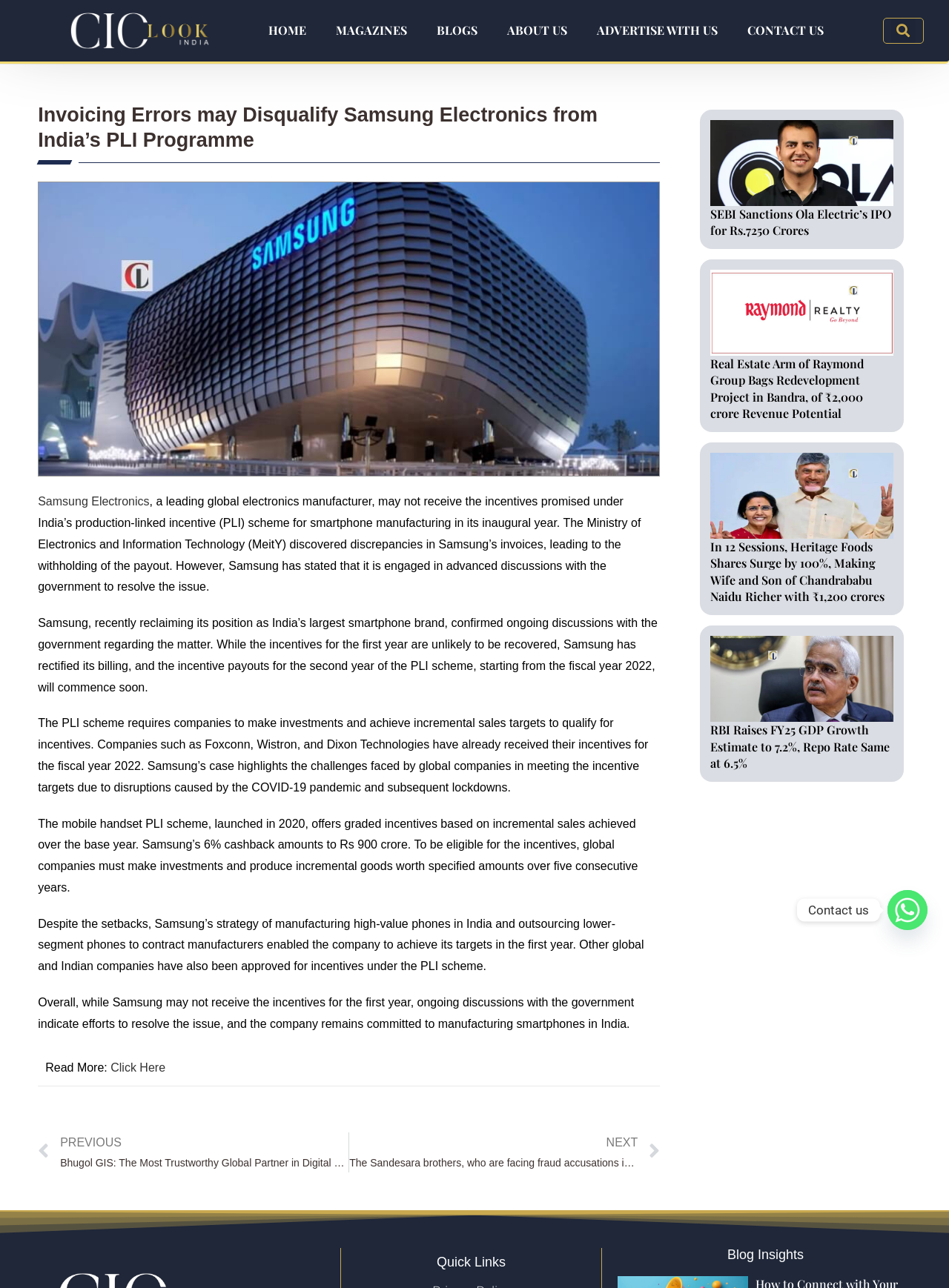What is the name of the government ministry involved in the PLI scheme?
Observe the image and answer the question with a one-word or short phrase response.

MeitY